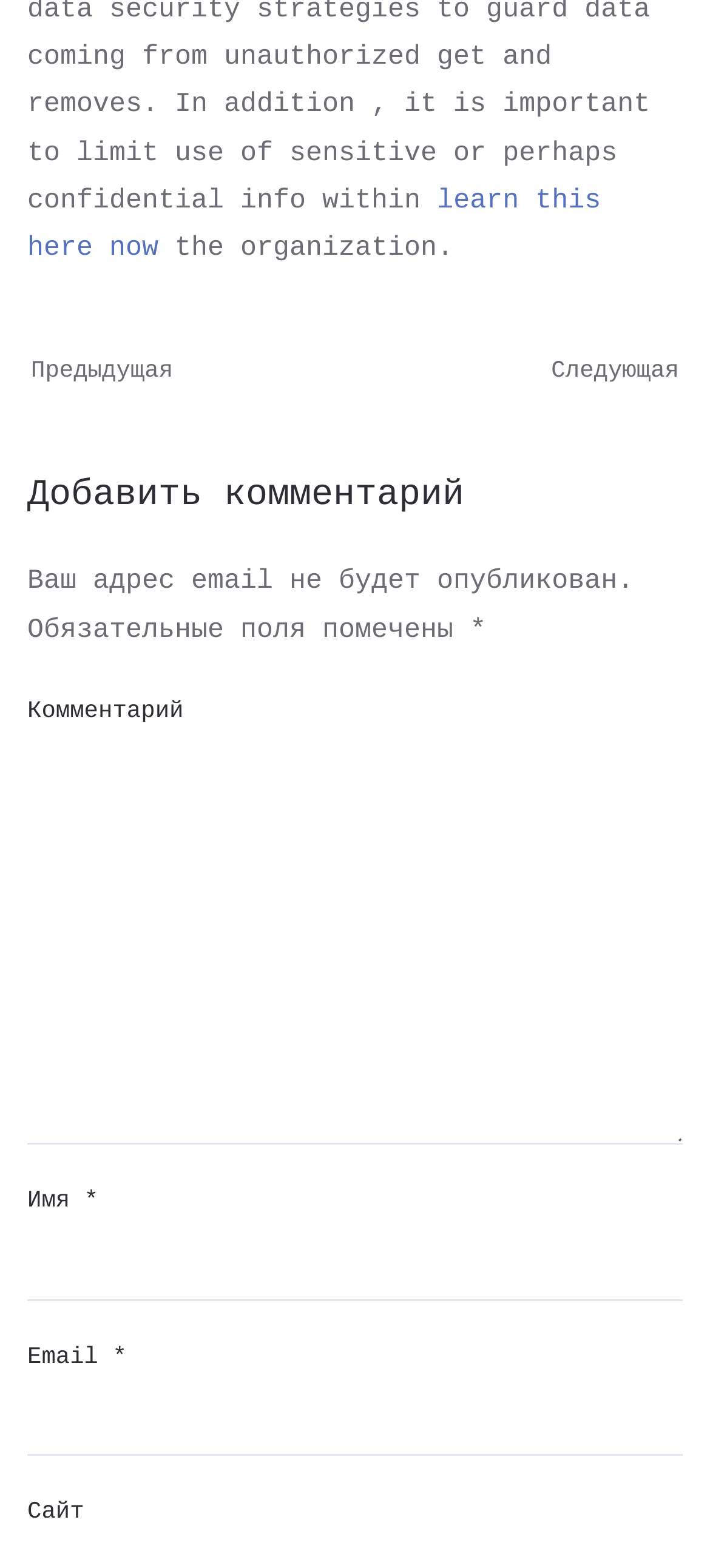What are the three fields that are required to be filled in?
Please provide a single word or phrase as your answer based on the image.

Комментарий, Имя, Email